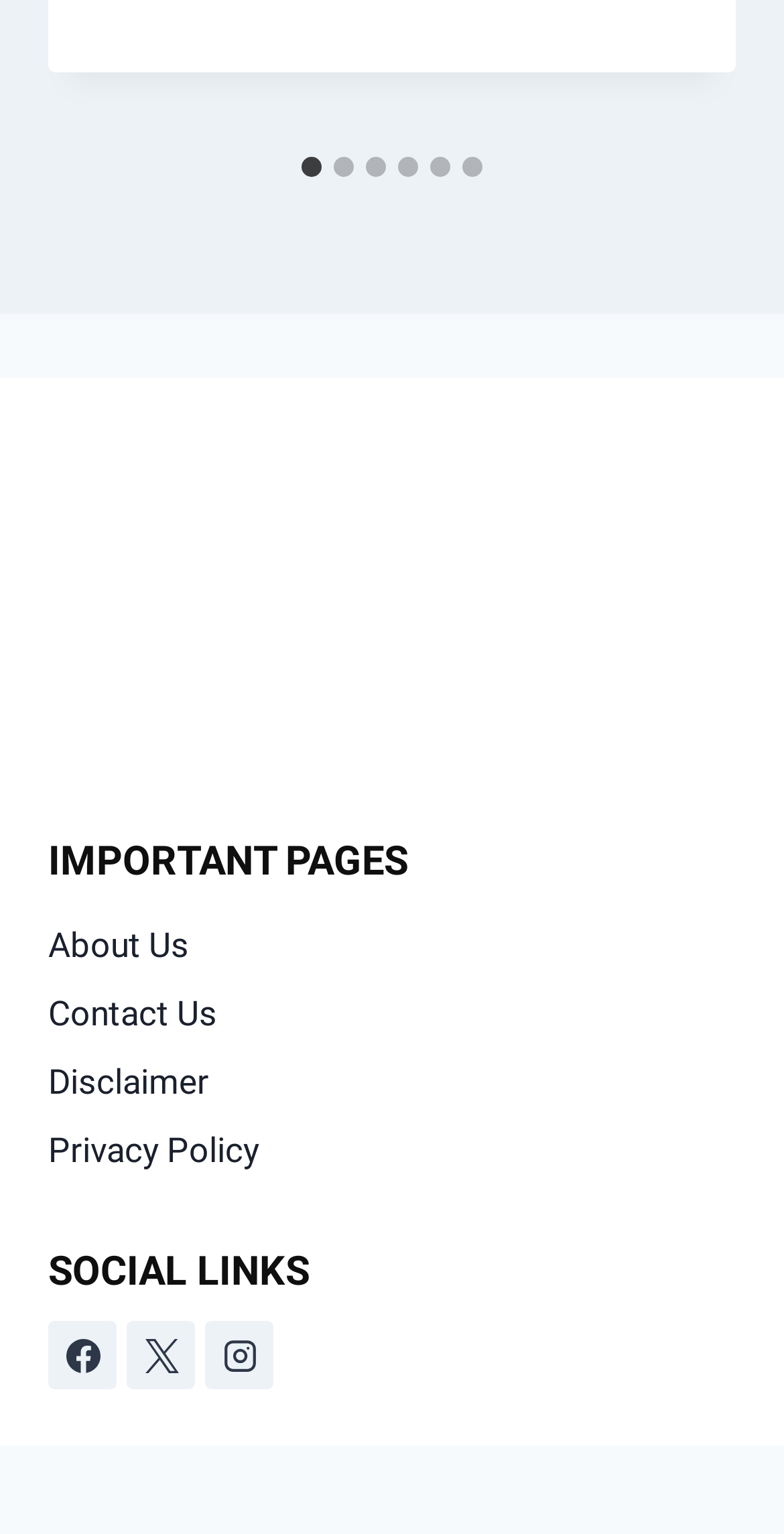What is the purpose of the figure element?
Please provide a detailed and thorough answer to the question.

The figure element is used to display an image on the webpage, as indicated by its bounding box coordinates and the fact that it is a child element of the root element, suggesting that it is a visual element rather than a interactive one.